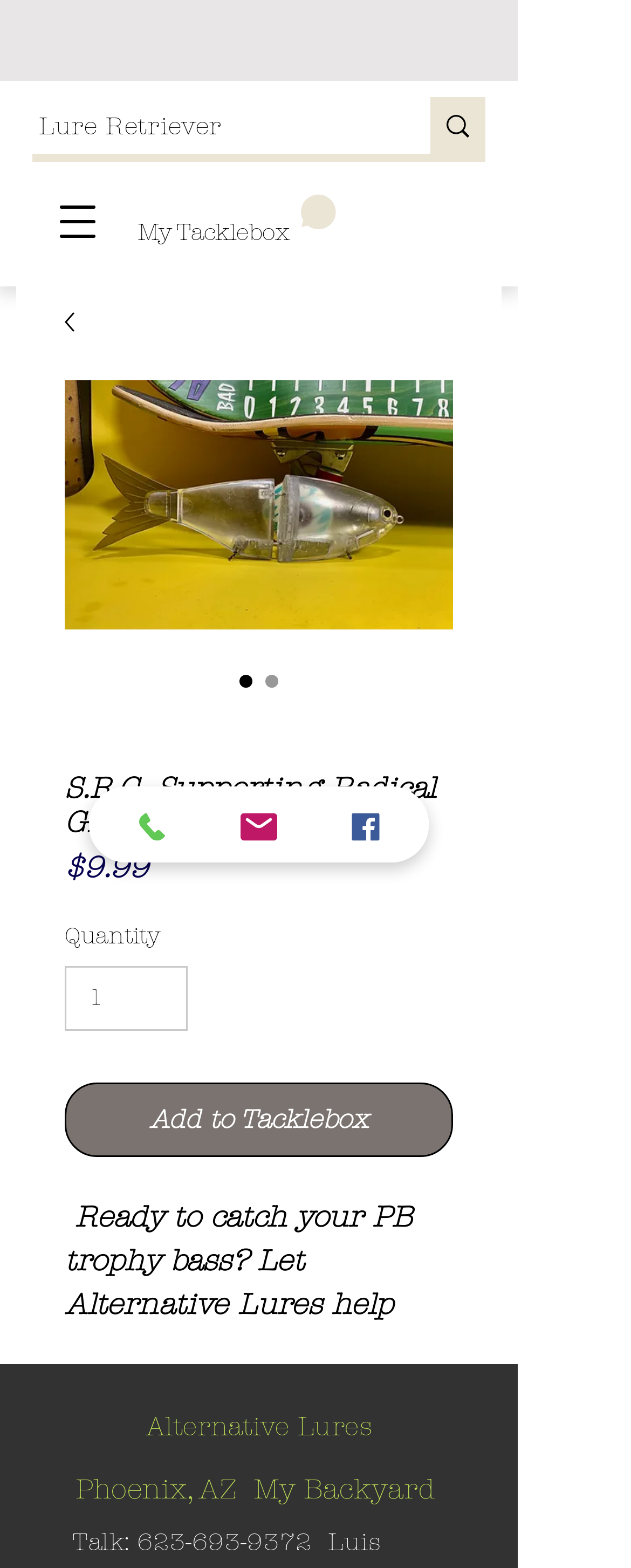Using the given element description, provide the bounding box coordinates (top-left x, top-left y, bottom-right x, bottom-right y) for the corresponding UI element in the screenshot: 623-693-9372

[0.217, 0.974, 0.494, 0.993]